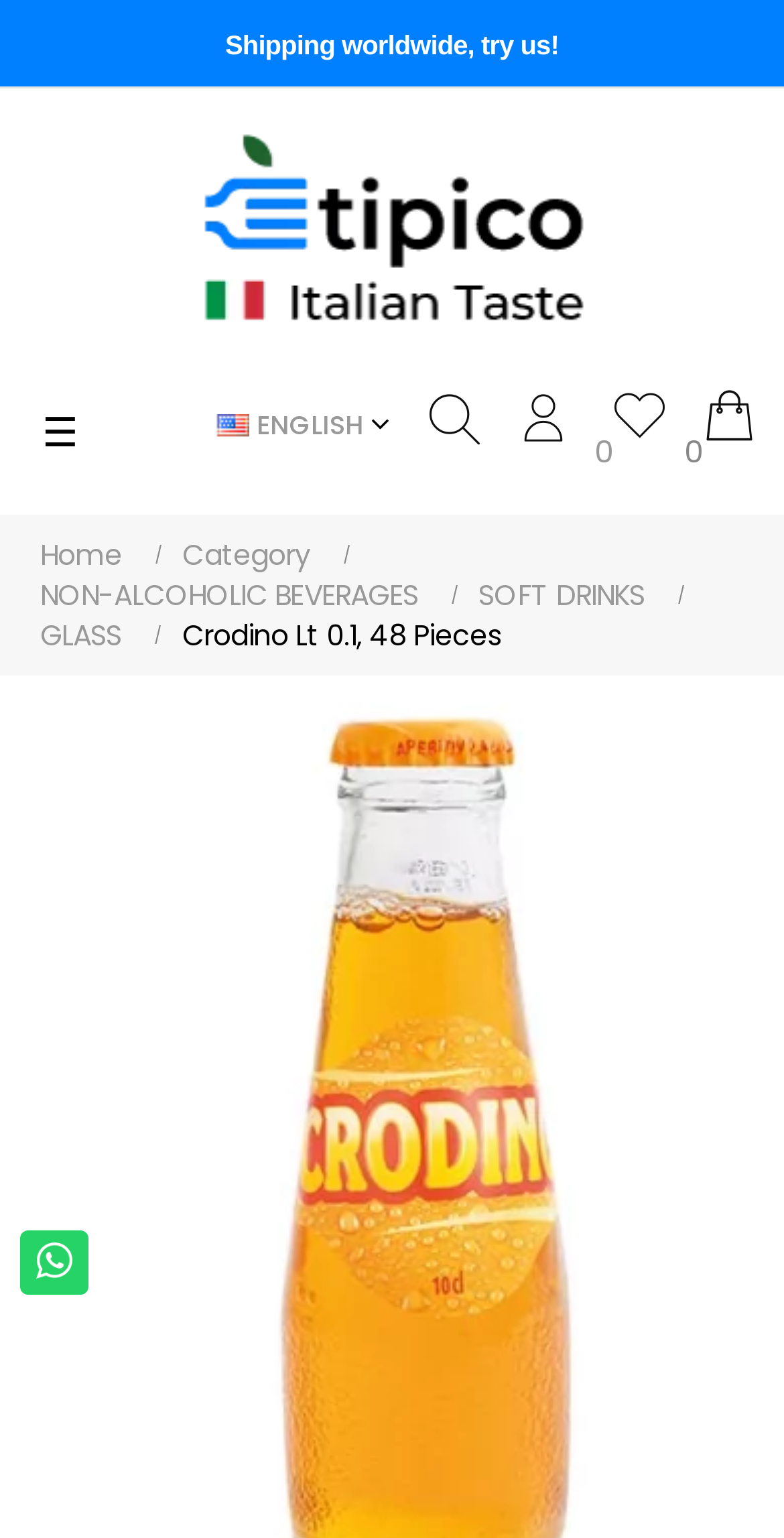Locate the bounding box coordinates of the area to click to fulfill this instruction: "Click the language dropdown". The bounding box should be presented as four float numbers between 0 and 1, in the order [left, top, right, bottom].

[0.277, 0.26, 0.497, 0.29]